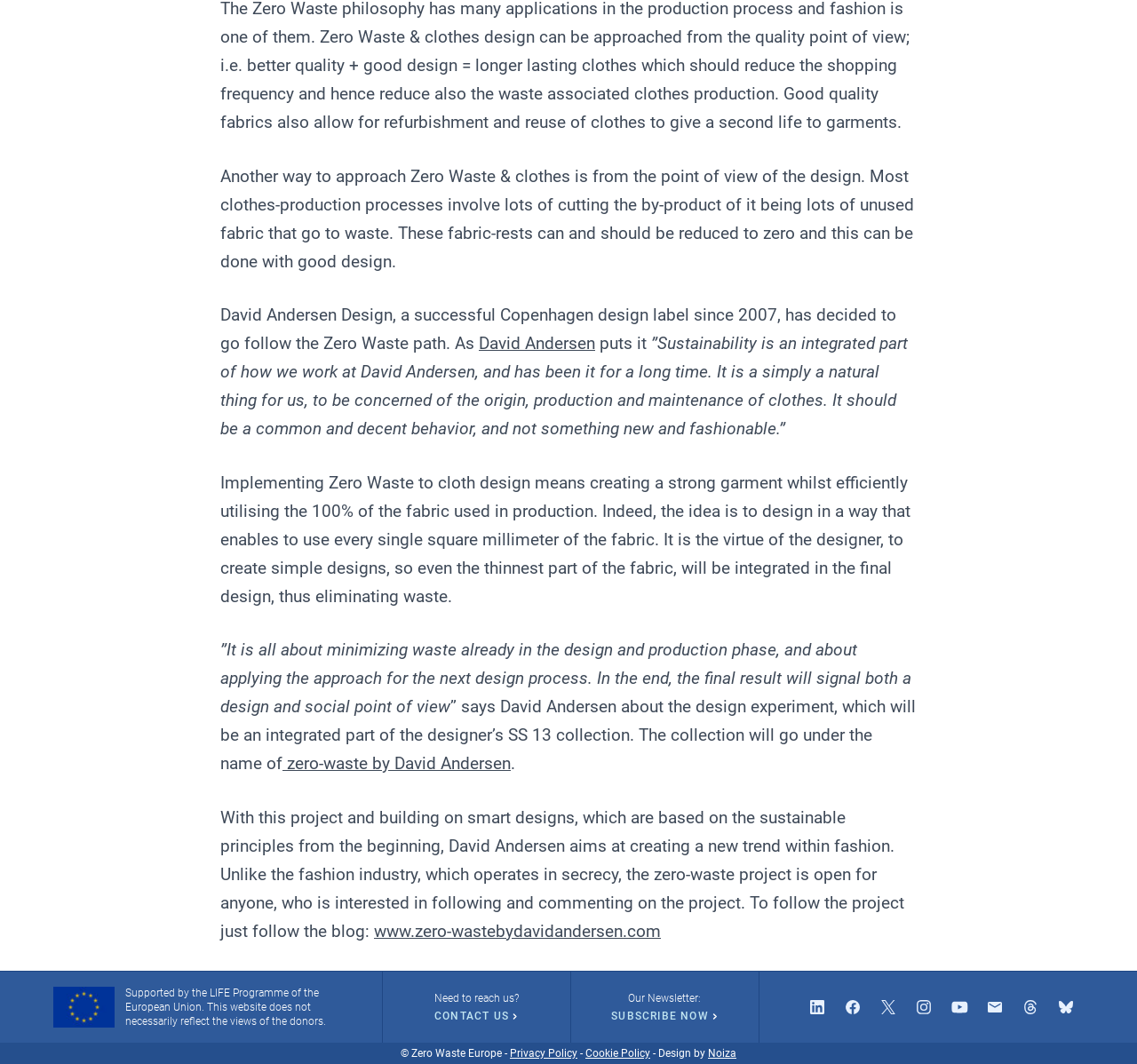Identify the coordinates of the bounding box for the element described below: "zero-waste by David Andersen". Return the coordinates as four float numbers between 0 and 1: [left, top, right, bottom].

[0.248, 0.708, 0.449, 0.727]